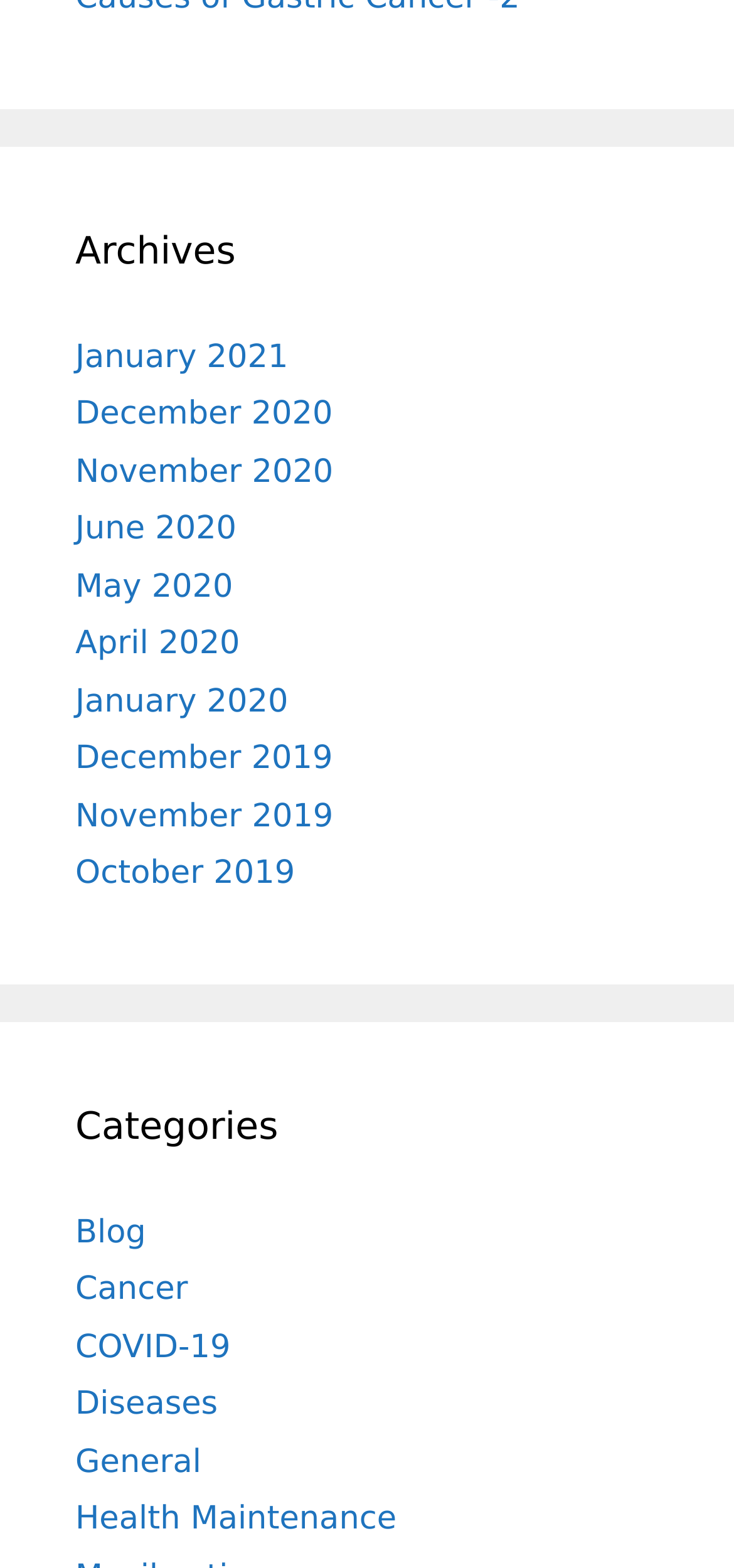Please respond in a single word or phrase: 
What is the earliest month listed in the archives?

January 2019